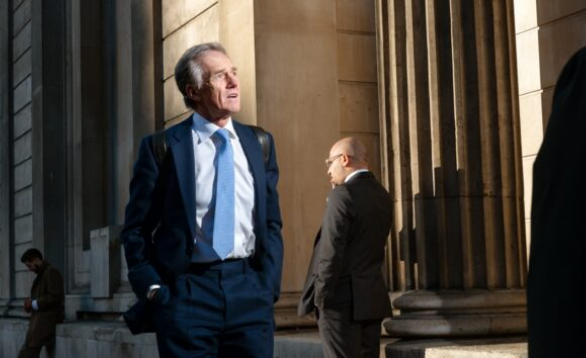Describe all the elements in the image with great detail.

In this striking image, a man dressed in a tailored blue suit and a light blue tie stands confidently, gazing upwards with a thoughtful expression. The sunlight casts a warm glow on his face, highlighting his features against the backdrop of grand columns and stone architecture, evoking a sense of professionalism and contemplation. Behind him, another individual in a dark suit appears to be engaged in their own thoughts, facing away, which adds a layer of intrigue to the scene. The play of light and shadow creates a dramatic atmosphere, suggesting a moment of significance or decision-making amidst an urban setting.